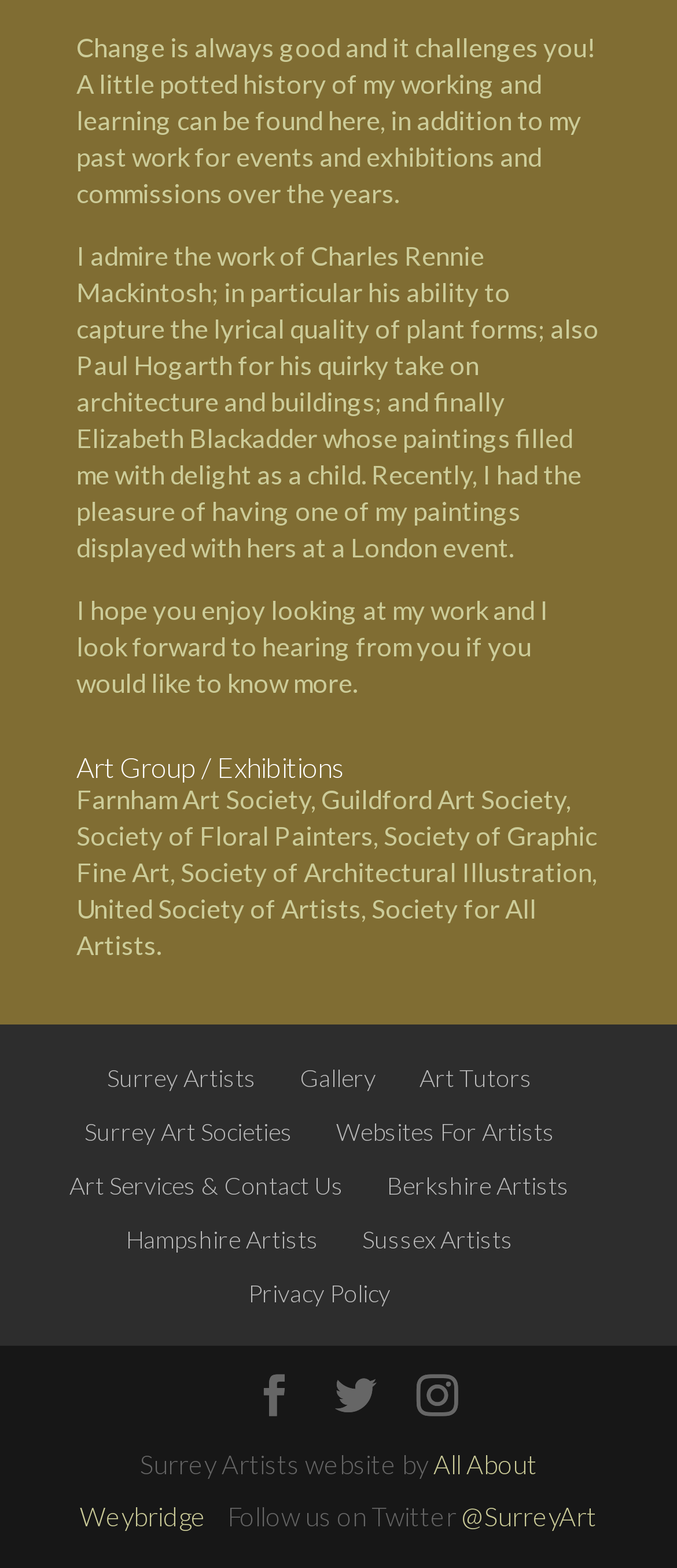What is the artist's attitude towards change?
Answer the question with as much detail as you can, using the image as a reference.

The artist states that 'Change is always good and it challenges you!' which suggests that they have a positive attitude towards change.